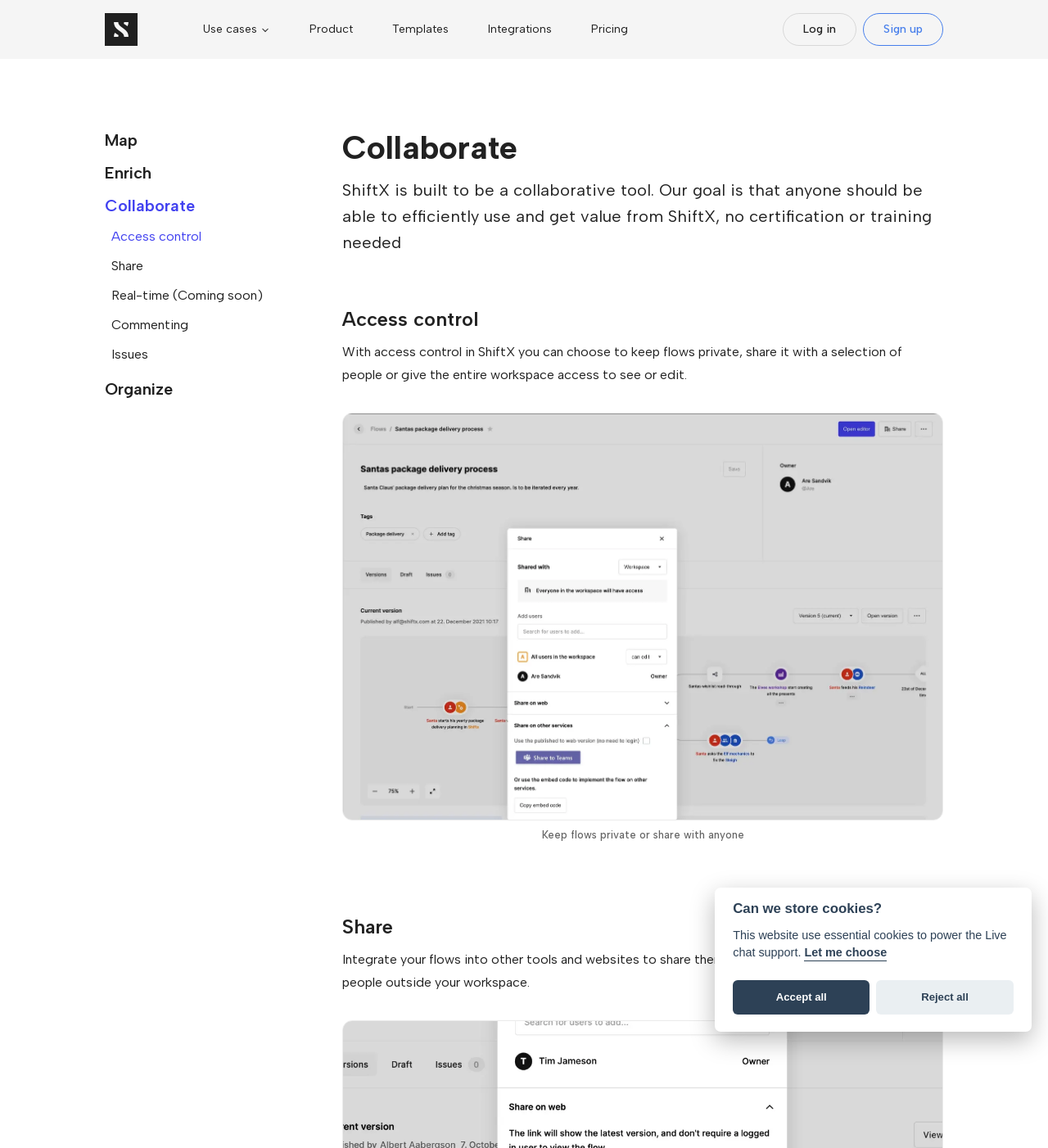Using the elements shown in the image, answer the question comprehensively: What is the goal of ShiftX?

The goal of ShiftX is that anyone should be able to efficiently use and get value from it without certification or training needed, making it a collaborative tool for all users.